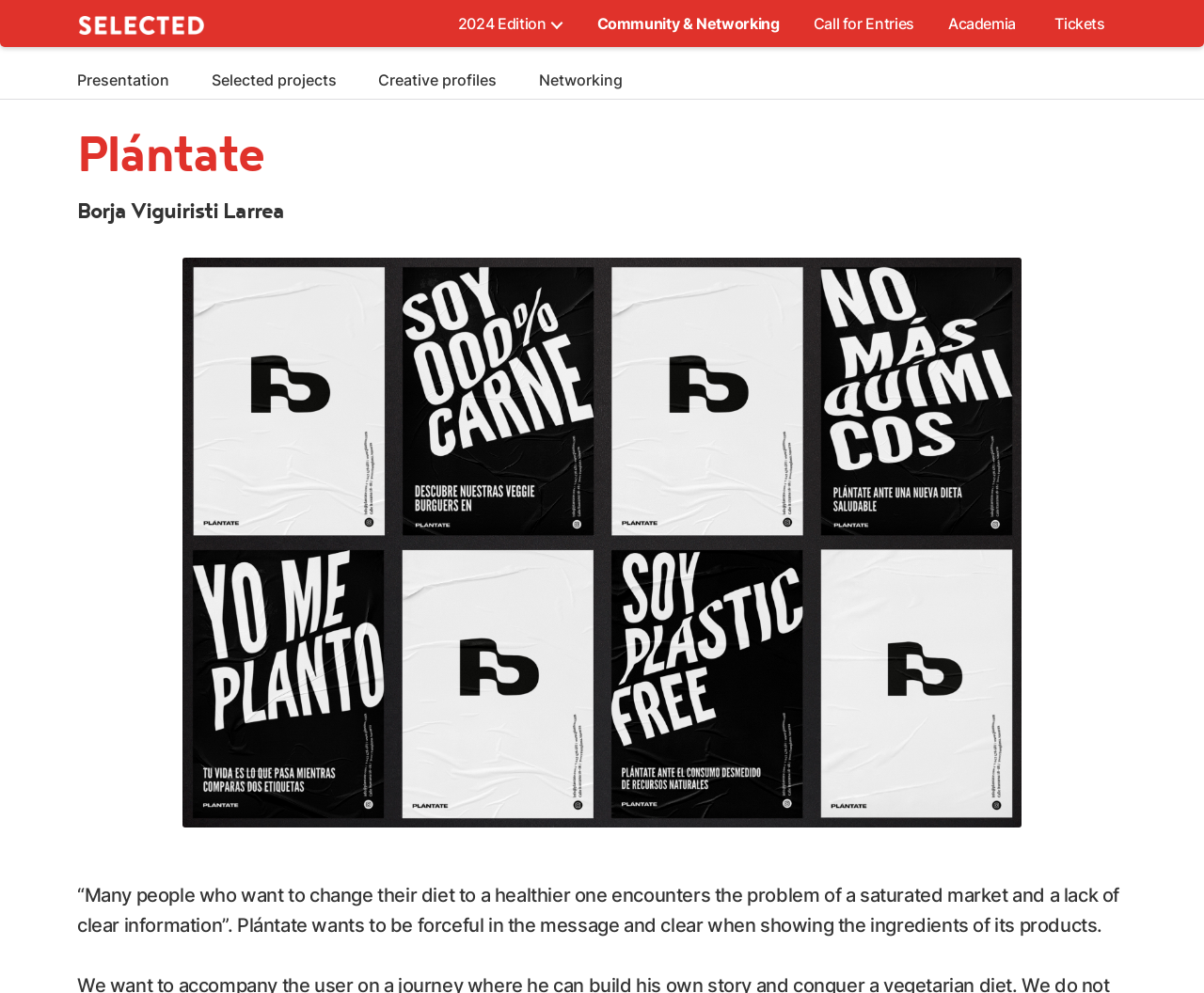Identify the bounding box coordinates of the area you need to click to perform the following instruction: "View E-Books".

None